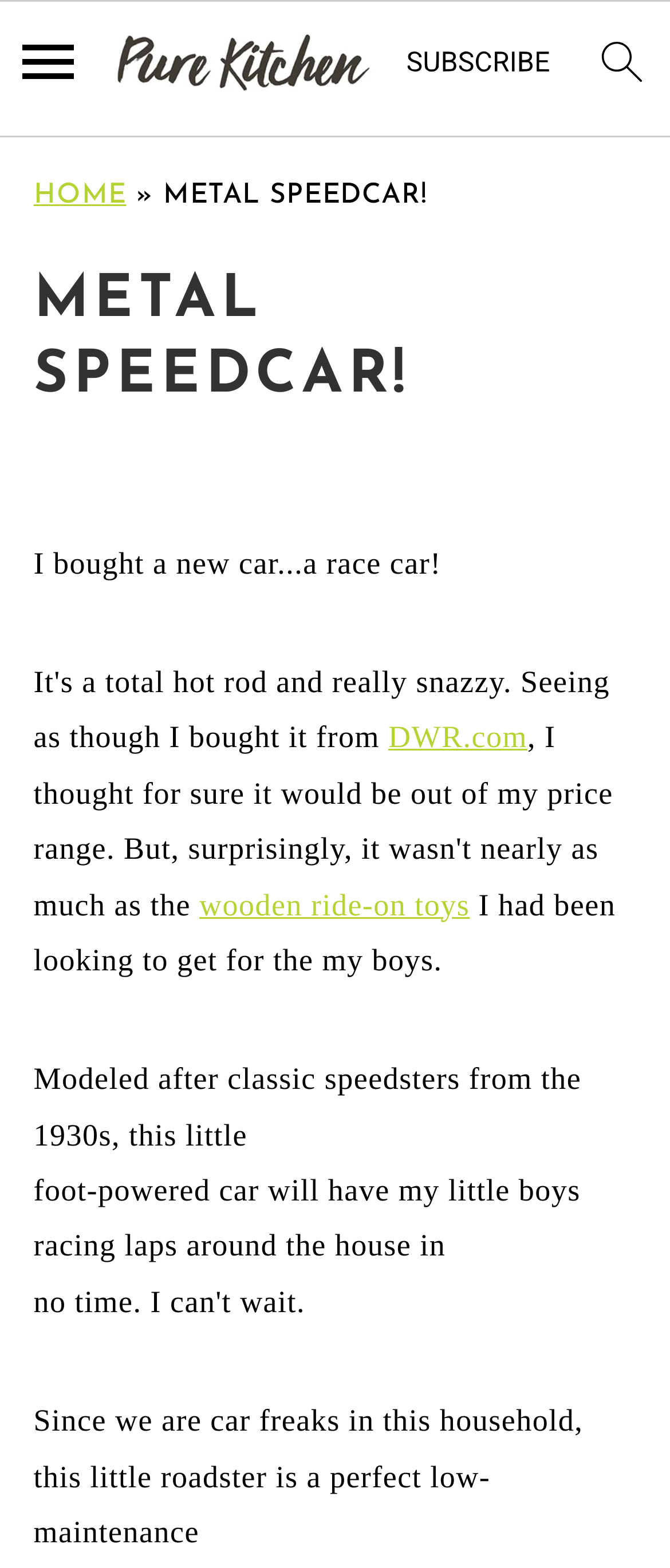Find the bounding box of the element with the following description: "project site". The coordinates must be four float numbers between 0 and 1, formatted as [left, top, right, bottom].

None